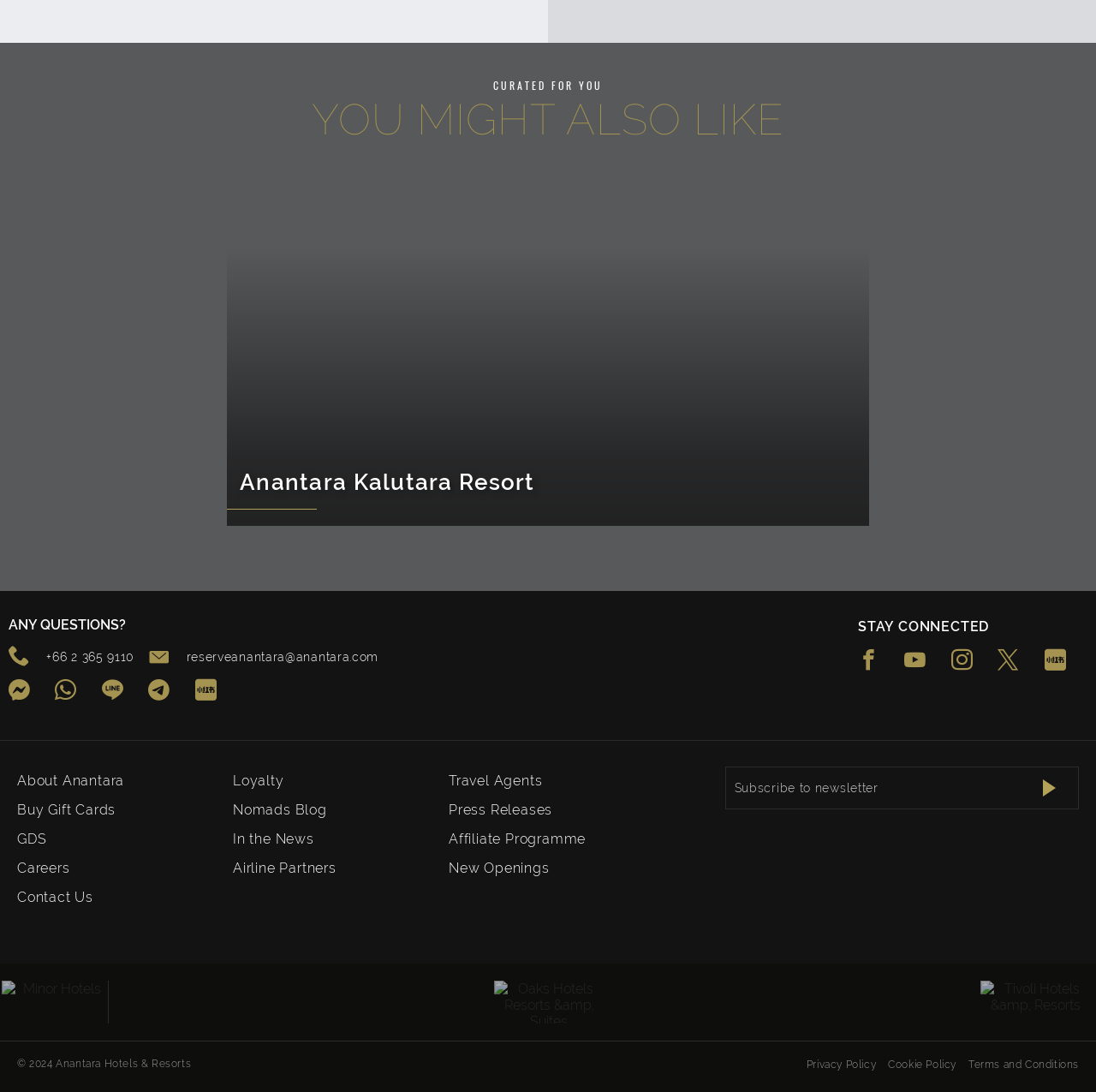Answer the question below in one word or phrase:
What is the location of the resort?

Southwest coast of Sri Lanka